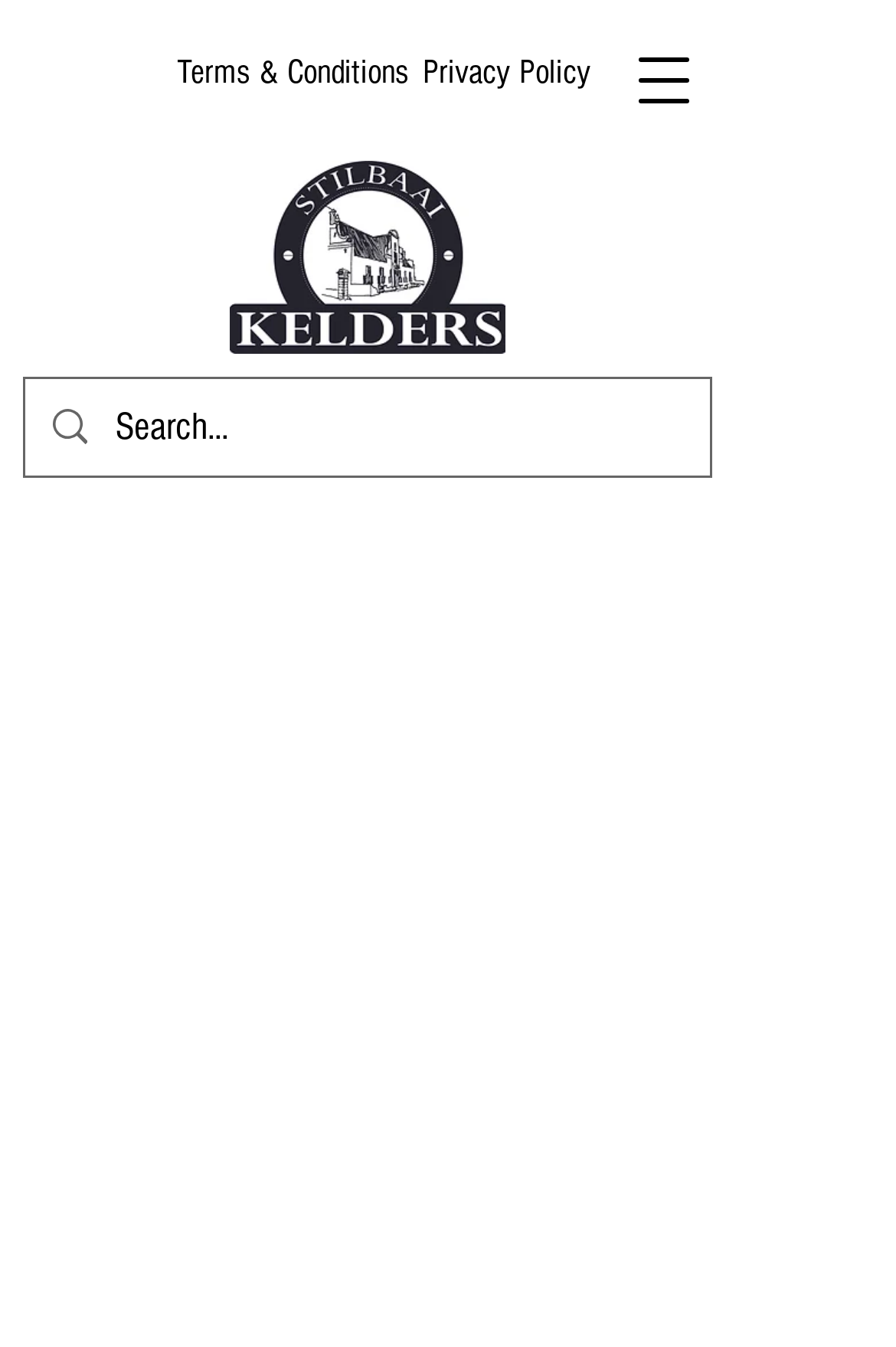What are the two links at the top?
Look at the screenshot and respond with one word or a short phrase.

Terms & Conditions, Privacy Policy